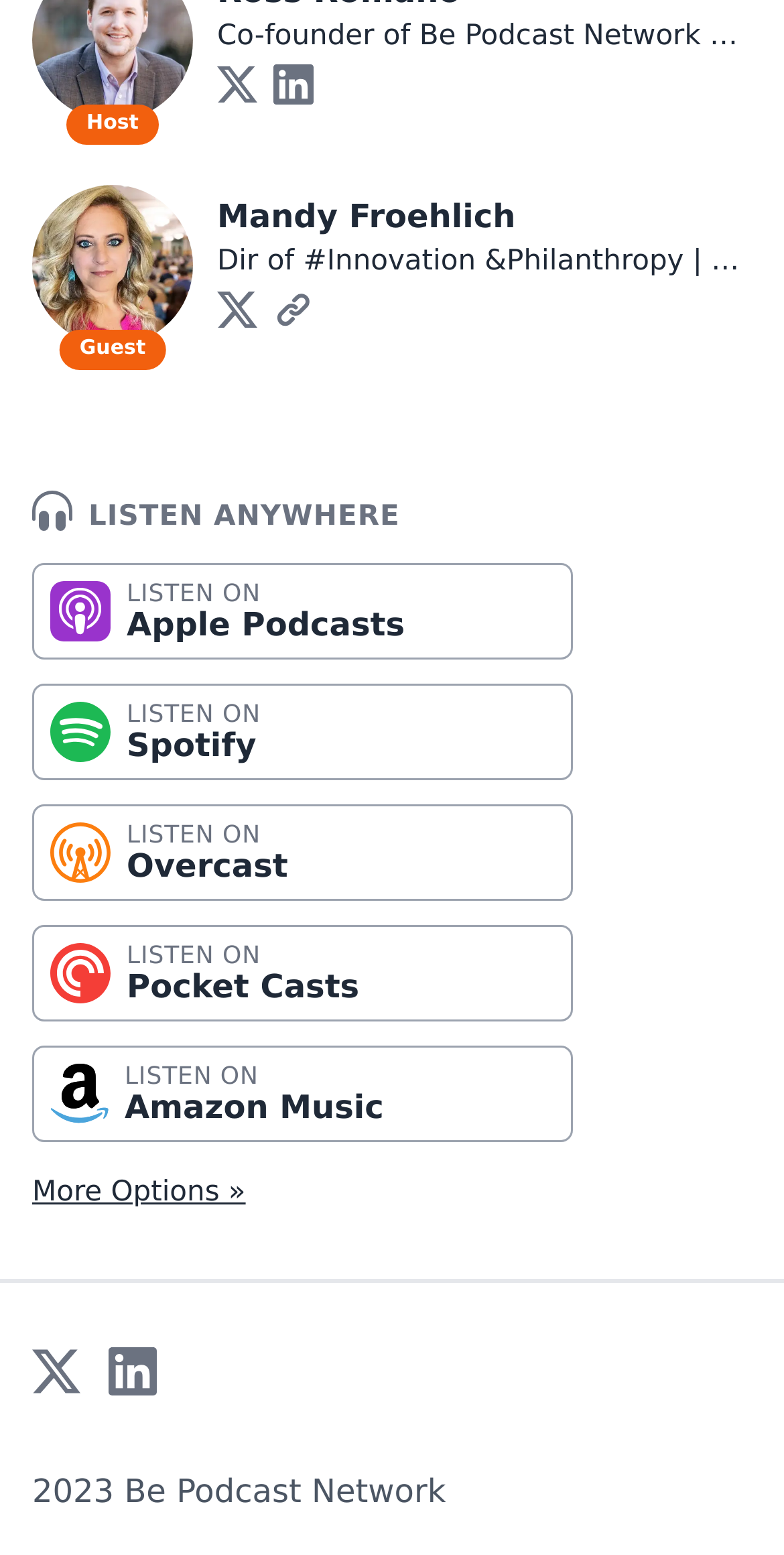What is the name of the guest?
Answer briefly with a single word or phrase based on the image.

Mandy Froehlich